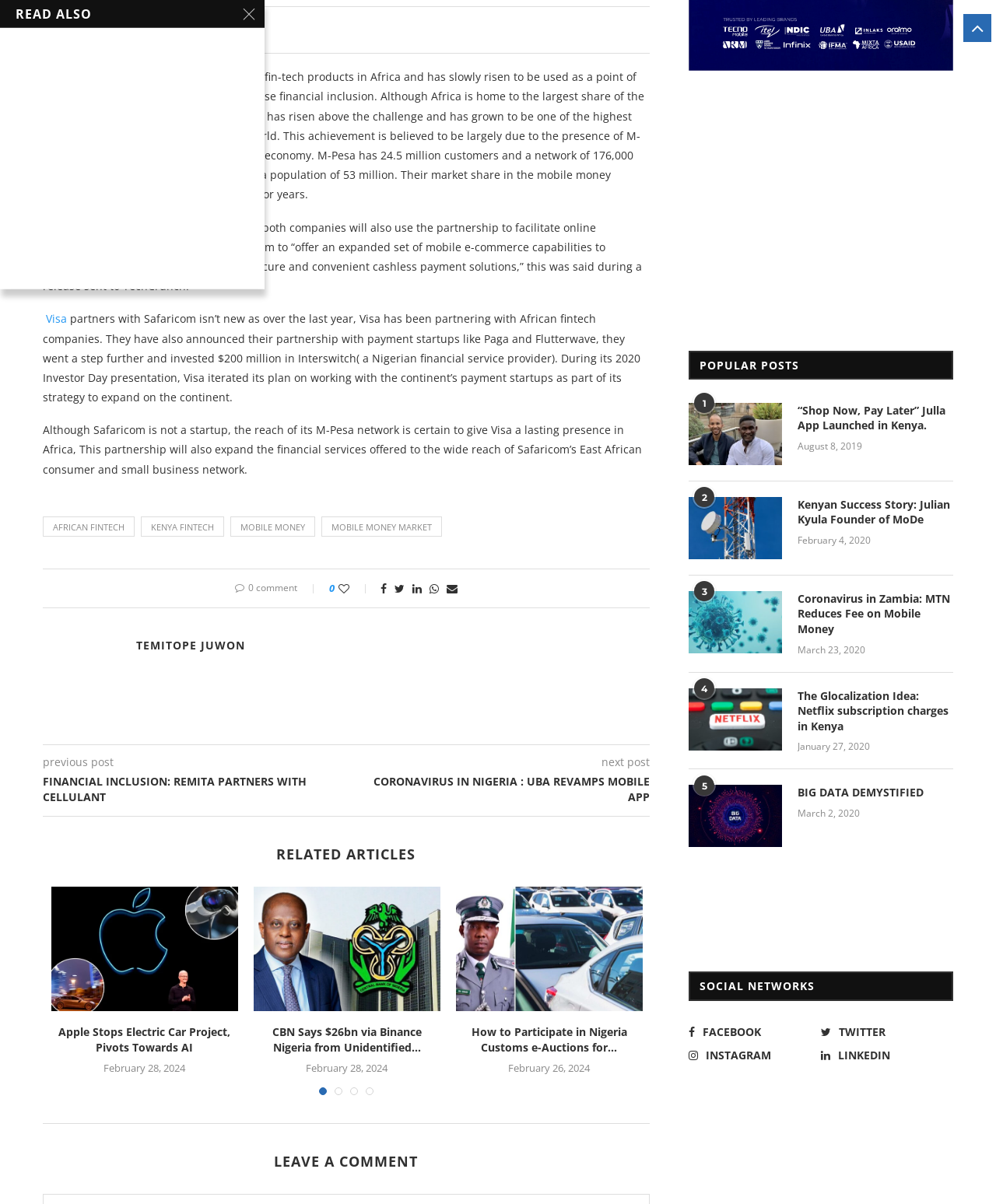Based on the element description, predict the bounding box coordinates (top-left x, top-left y, bottom-right x, bottom-right y) for the UI element in the screenshot: Visa

[0.046, 0.259, 0.067, 0.271]